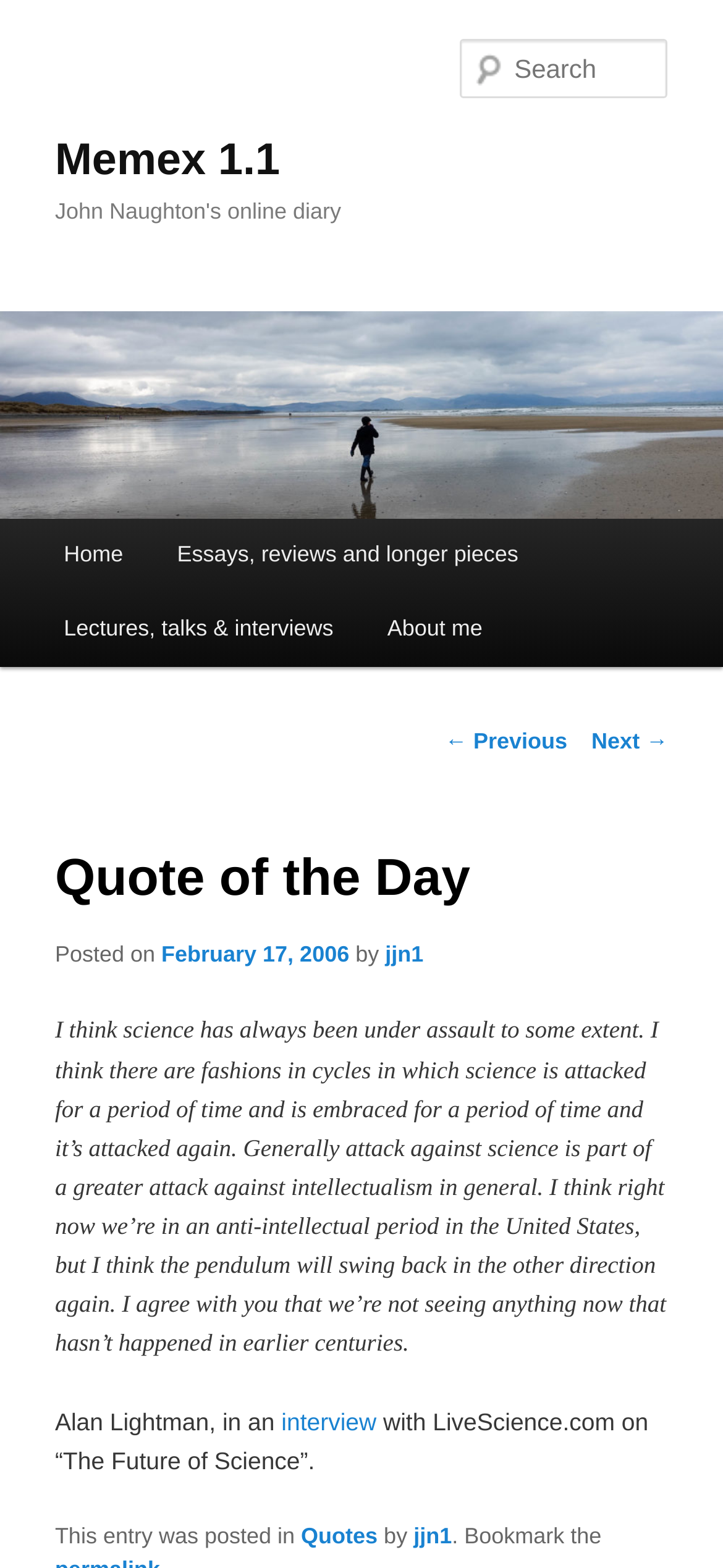Please find the bounding box coordinates of the section that needs to be clicked to achieve this instruction: "Read the previous post".

[0.615, 0.465, 0.785, 0.481]